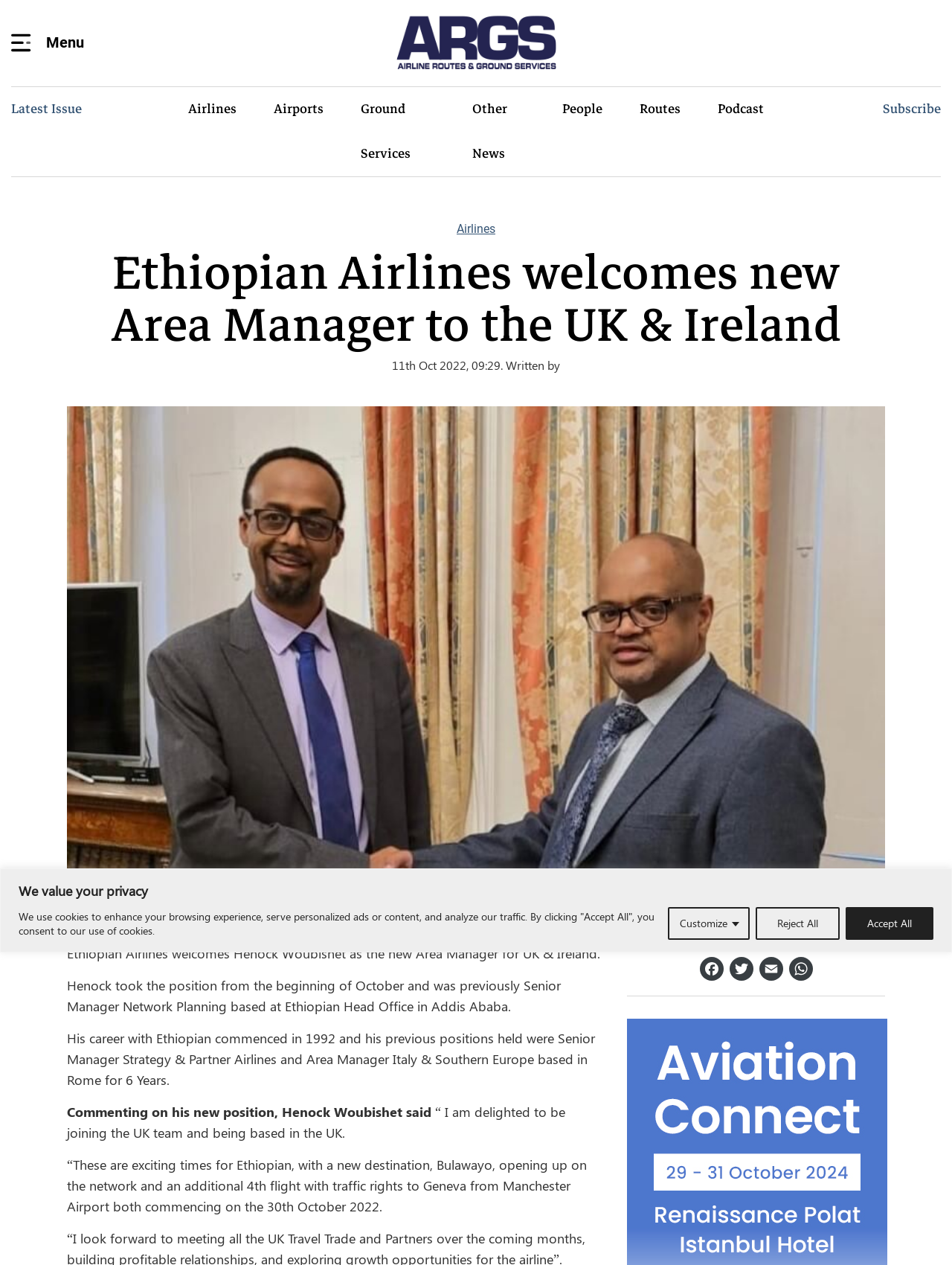Pinpoint the bounding box coordinates of the element that must be clicked to accomplish the following instruction: "Click on Airline Routes & Ground Services". The coordinates should be in the format of four float numbers between 0 and 1, i.e., [left, top, right, bottom].

[0.412, 0.003, 0.588, 0.065]